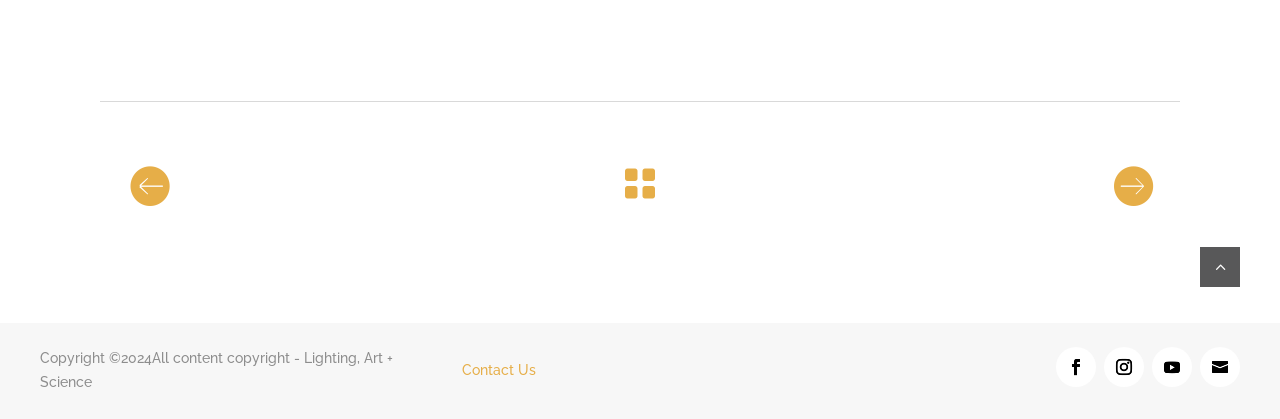Can you show the bounding box coordinates of the region to click on to complete the task described in the instruction: "view exterior"?

[0.484, 0.391, 0.516, 0.51]